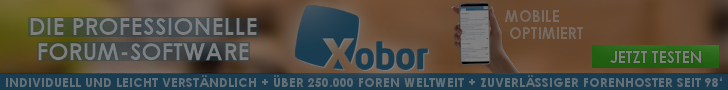Give a short answer to this question using one word or a phrase:
What is the year mentioned in the advertisement?

1998